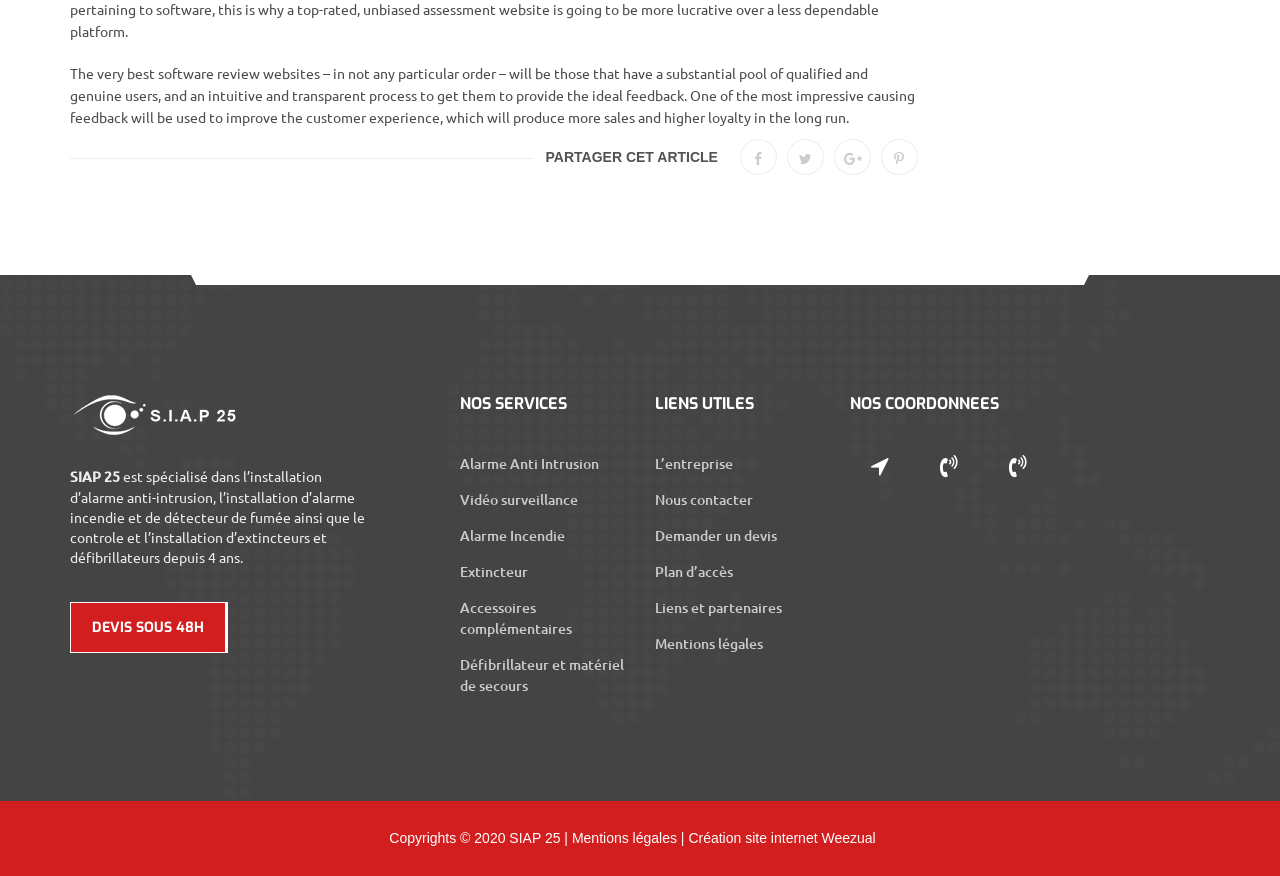Determine the bounding box coordinates of the clickable area required to perform the following instruction: "Learn about the company". The coordinates should be represented as four float numbers between 0 and 1: [left, top, right, bottom].

[0.512, 0.518, 0.573, 0.54]